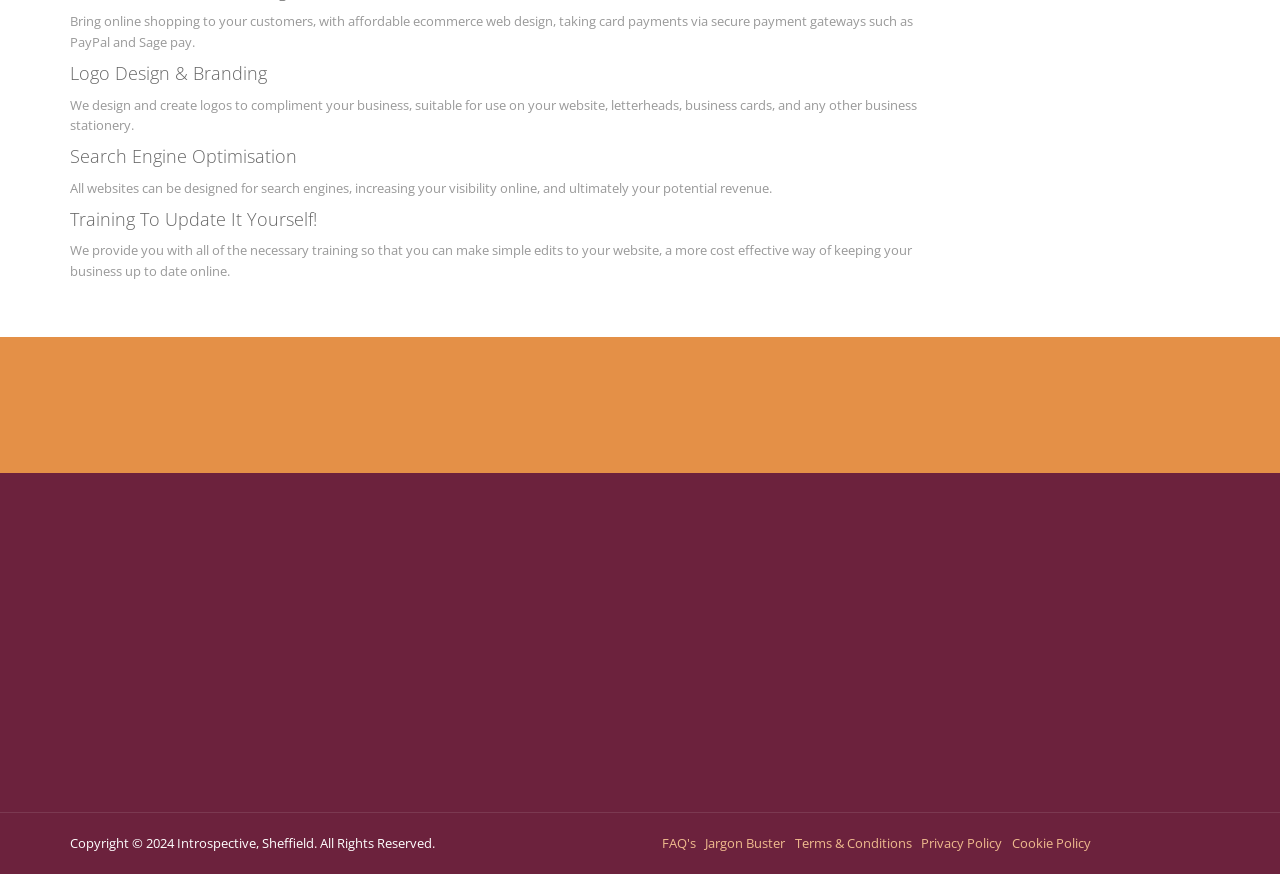Given the description of the UI element: "Terms & Conditions", predict the bounding box coordinates in the form of [left, top, right, bottom], with each value being a float between 0 and 1.

[0.621, 0.953, 0.712, 0.977]